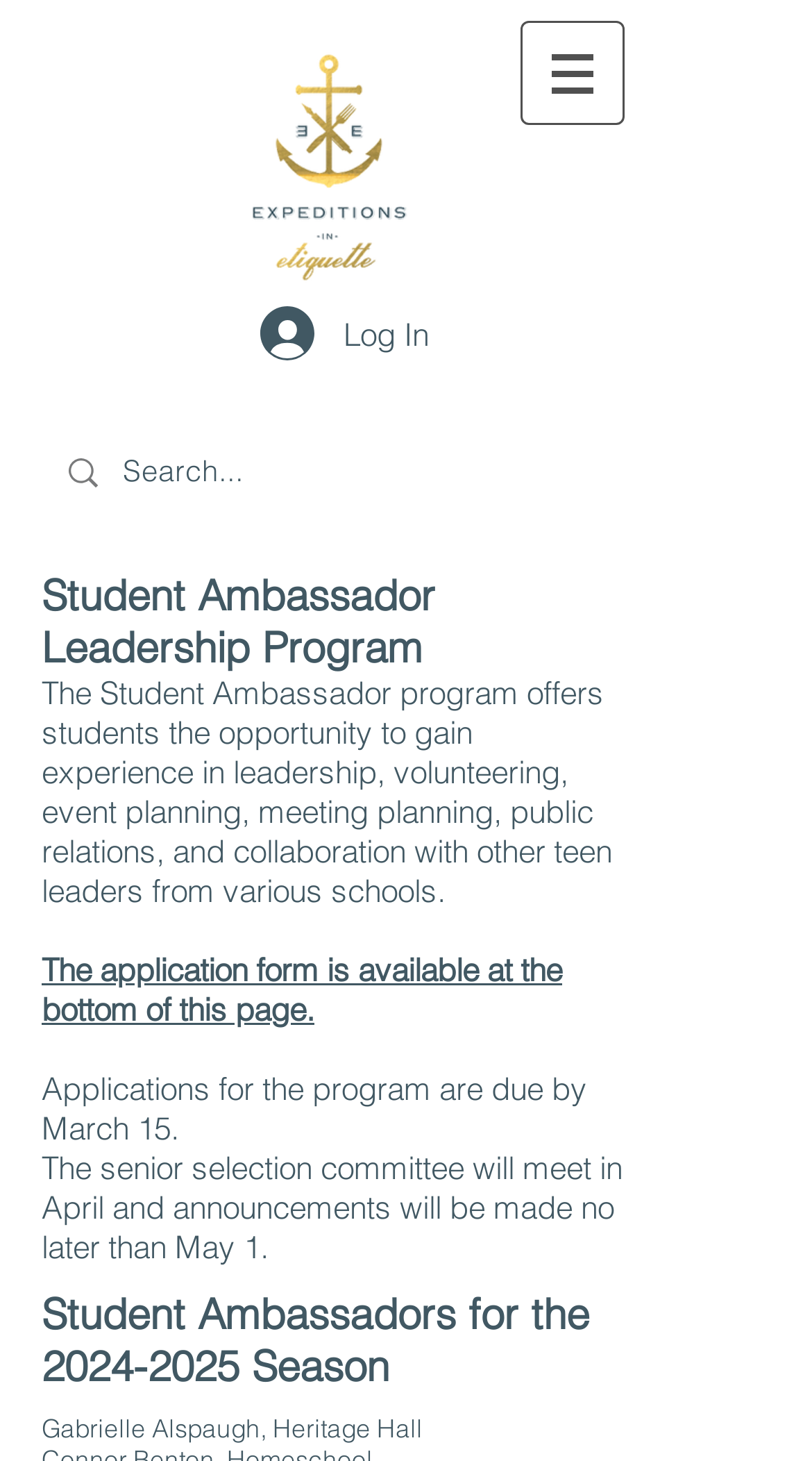Give the bounding box coordinates for the element described as: "2024-2025".

[0.051, 0.917, 0.295, 0.952]